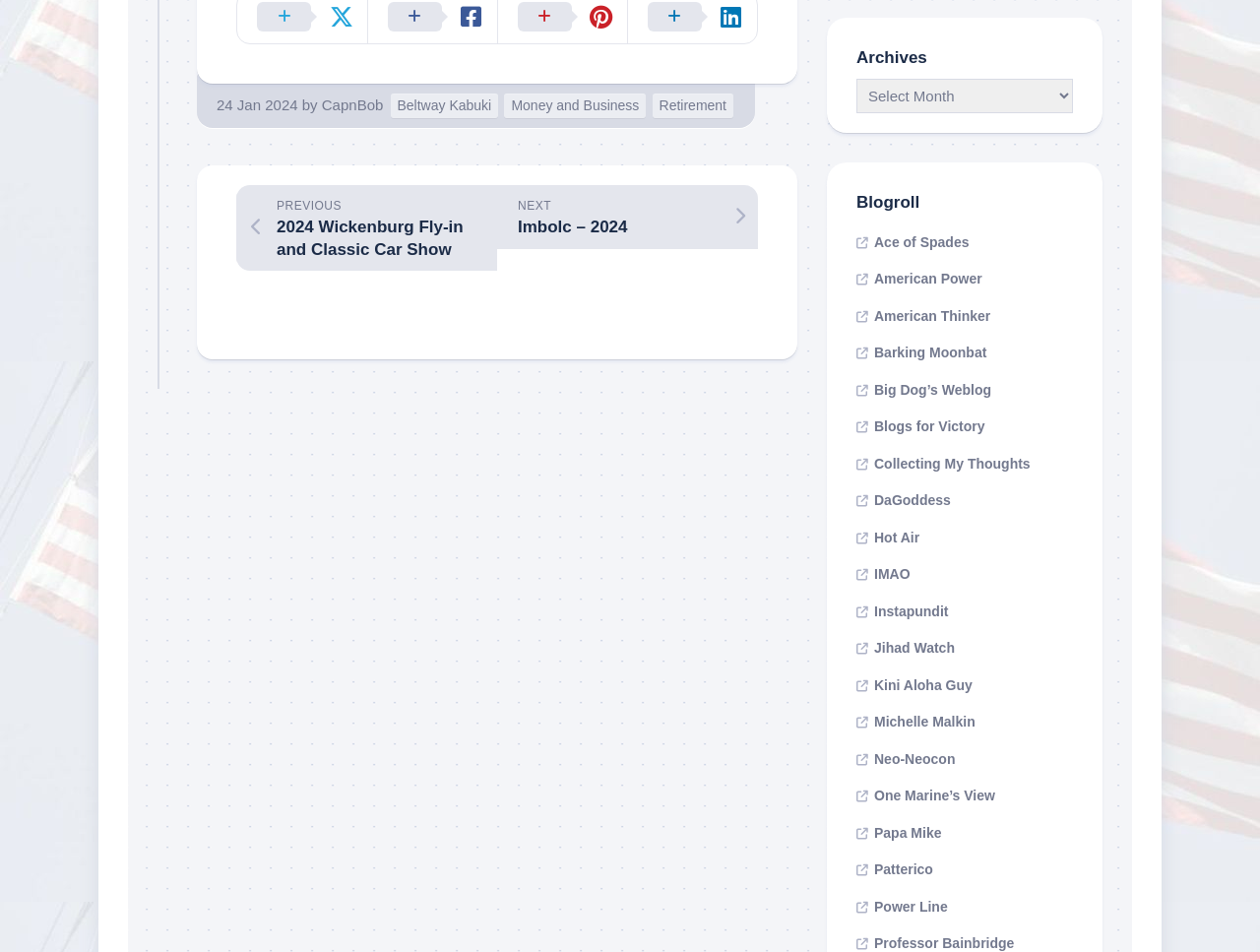What is the date of the post?
We need a detailed and meticulous answer to the question.

The date of the post can be found in the StaticText element with the text '24 Jan 2024' at the top of the webpage.